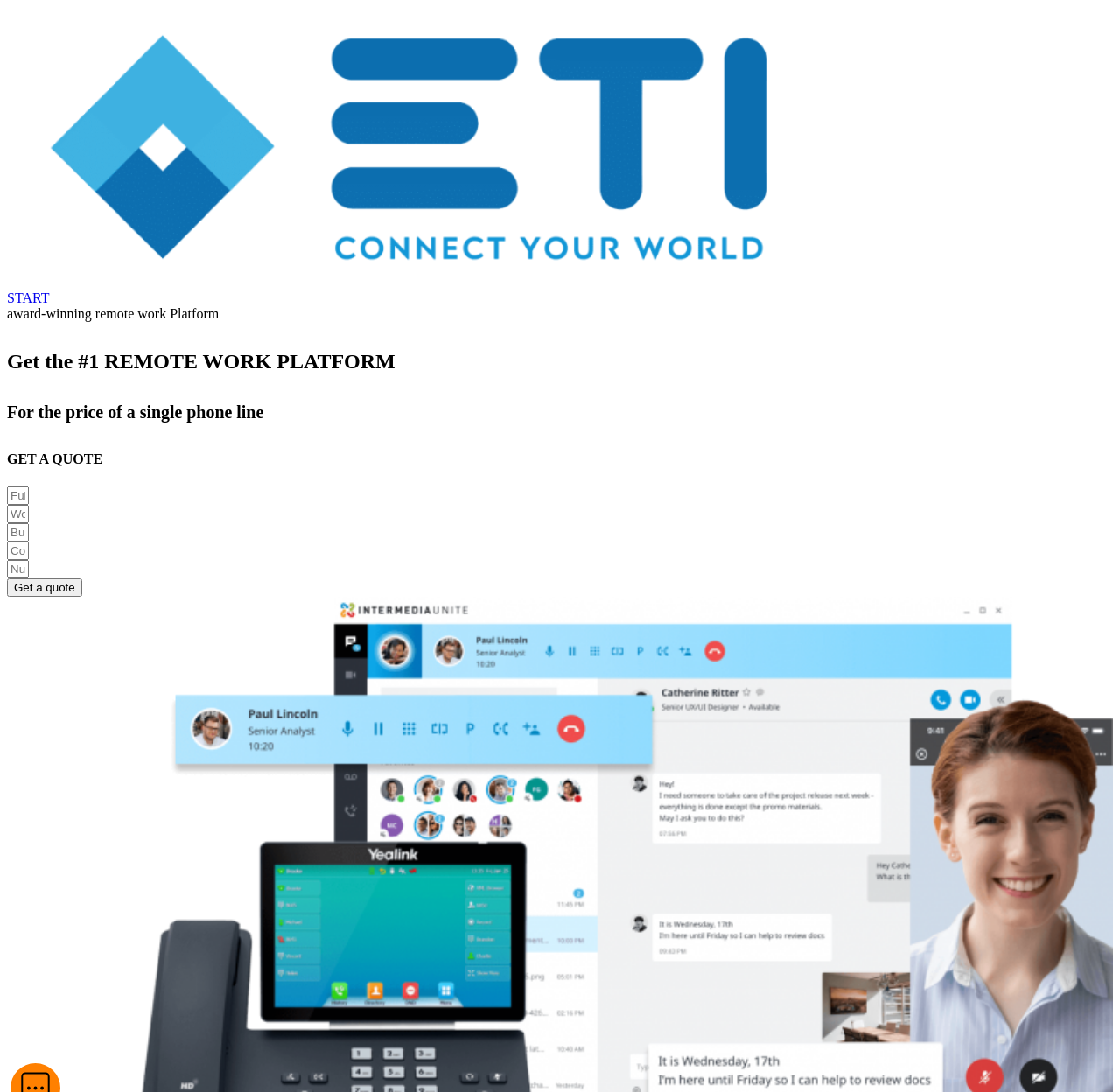Give the bounding box coordinates for the element described by: "name="form_fields[field_0546588]" placeholder="Company name"".

[0.006, 0.496, 0.026, 0.513]